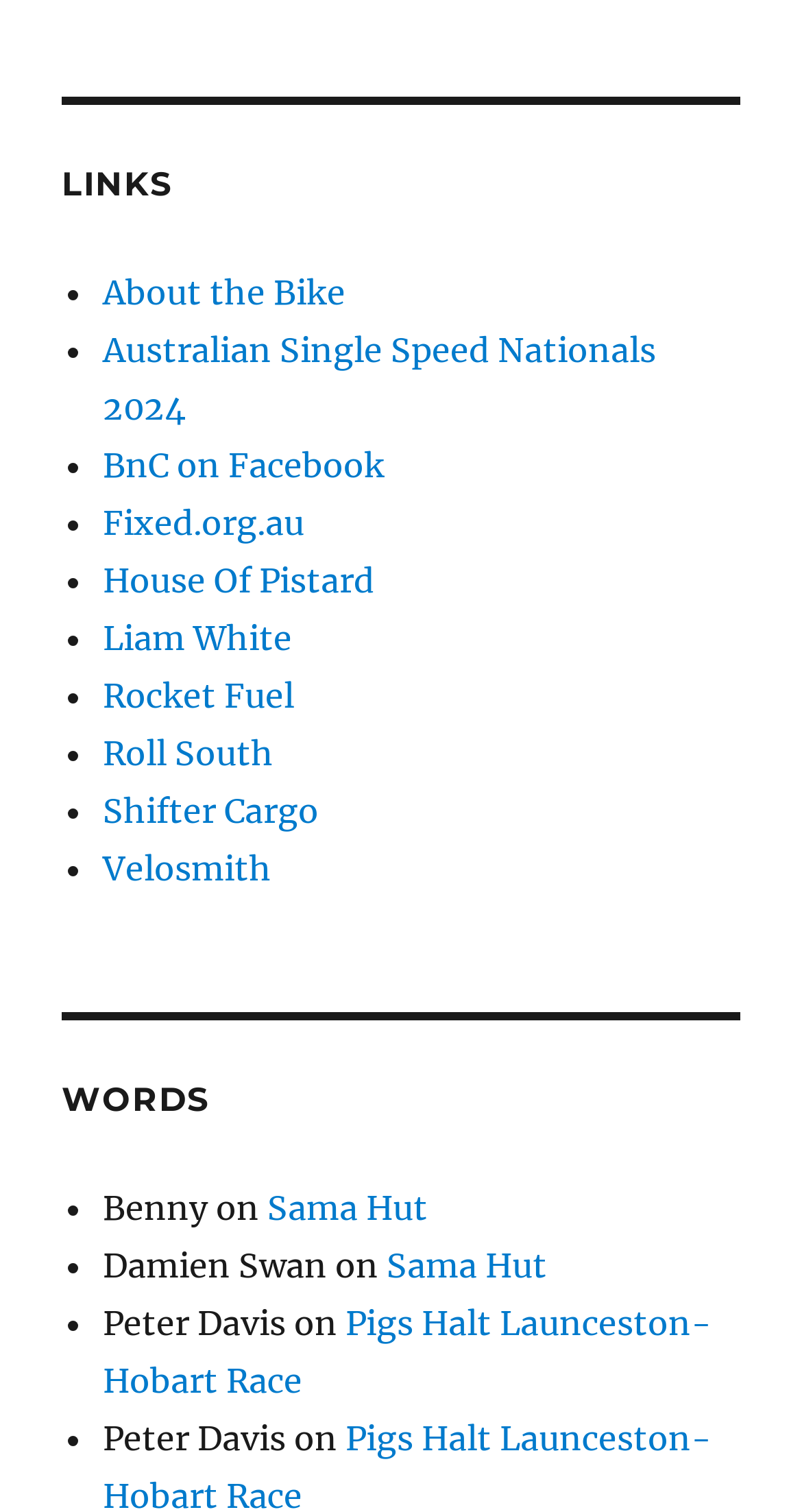What is the first link under 'LINKS'? Based on the image, give a response in one word or a short phrase.

About the Bike